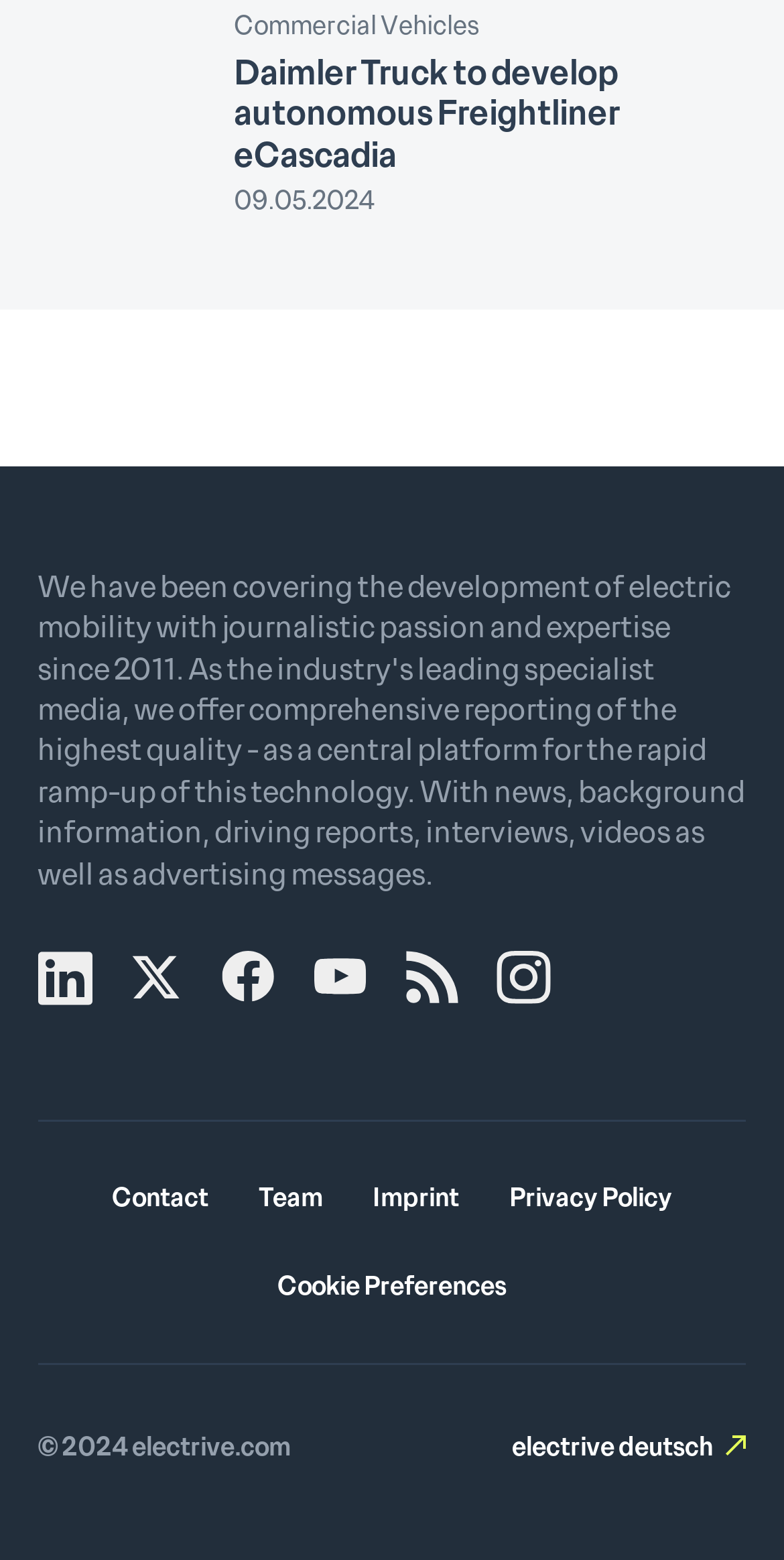Determine the bounding box coordinates of the element that should be clicked to execute the following command: "Read the Imprint".

[0.476, 0.756, 0.586, 0.78]